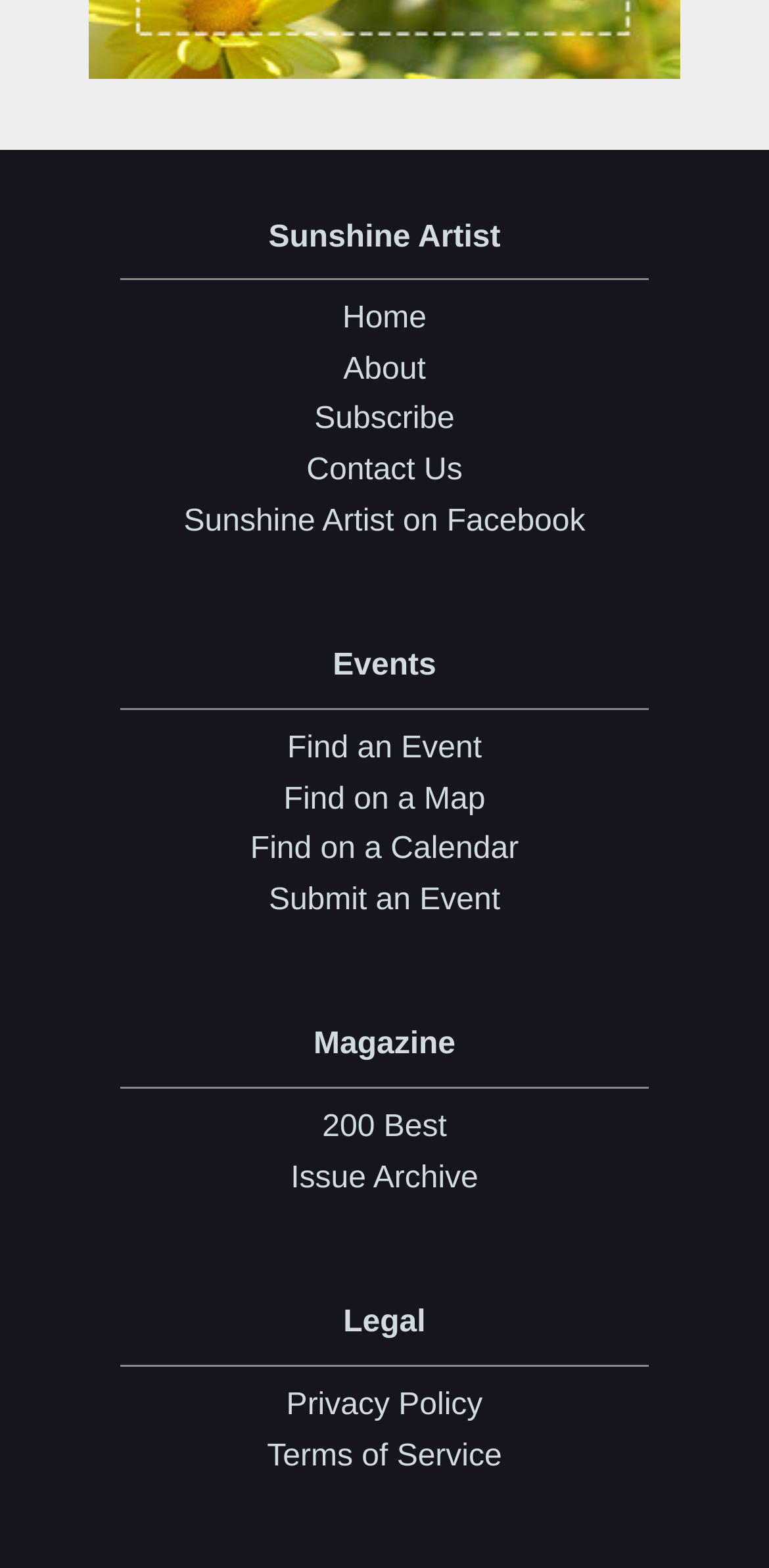What is the first link in the top section?
Can you give a detailed and elaborate answer to the question?

In the top section, I can see a series of links. The first link in this section is 'Home', which is located at the top-left corner of the section.